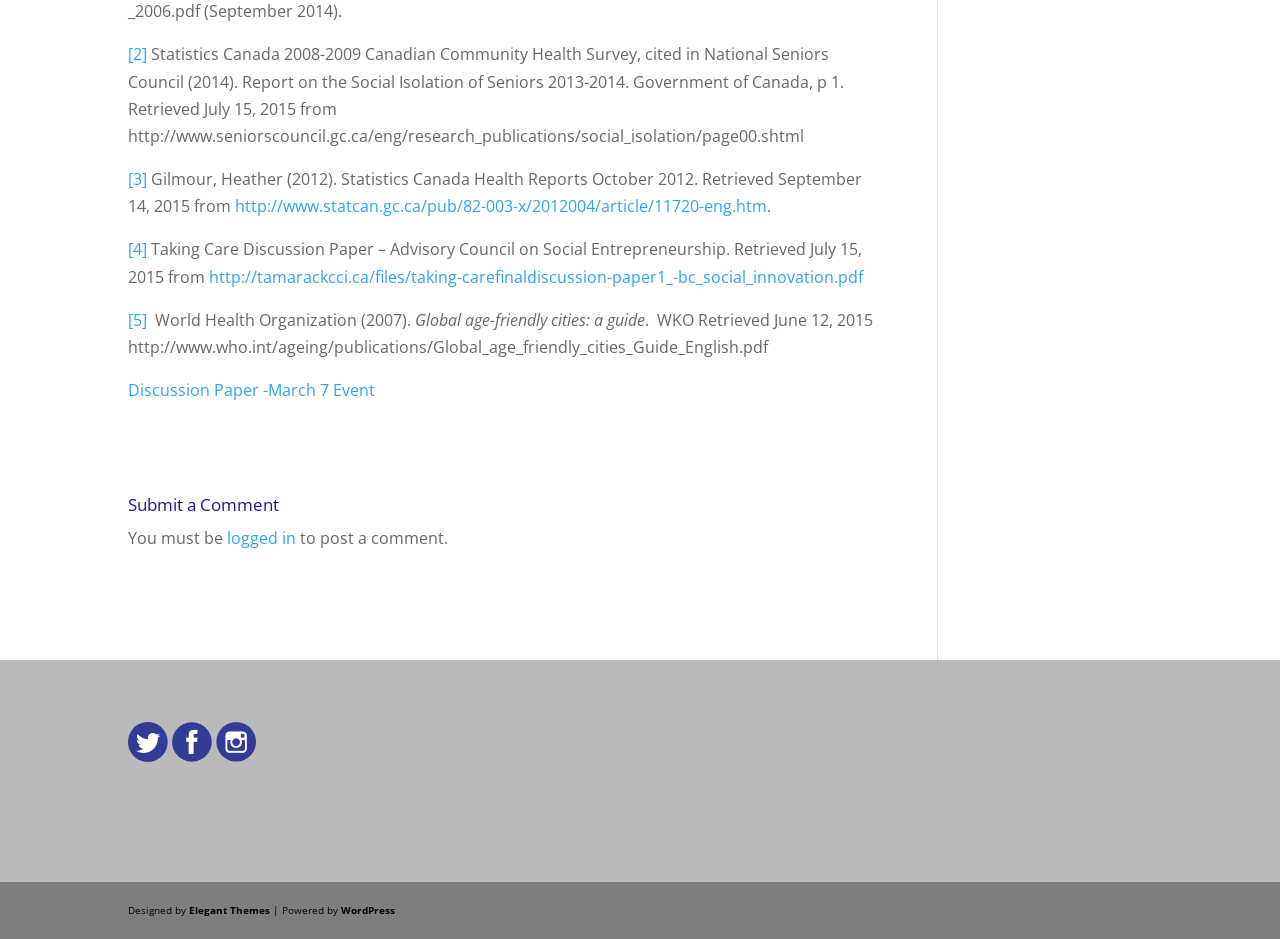Identify and provide the bounding box coordinates of the UI element described: "Discussion Paper -March 7 Event". The coordinates should be formatted as [left, top, right, bottom], with each number being a float between 0 and 1.

[0.1, 0.404, 0.293, 0.427]